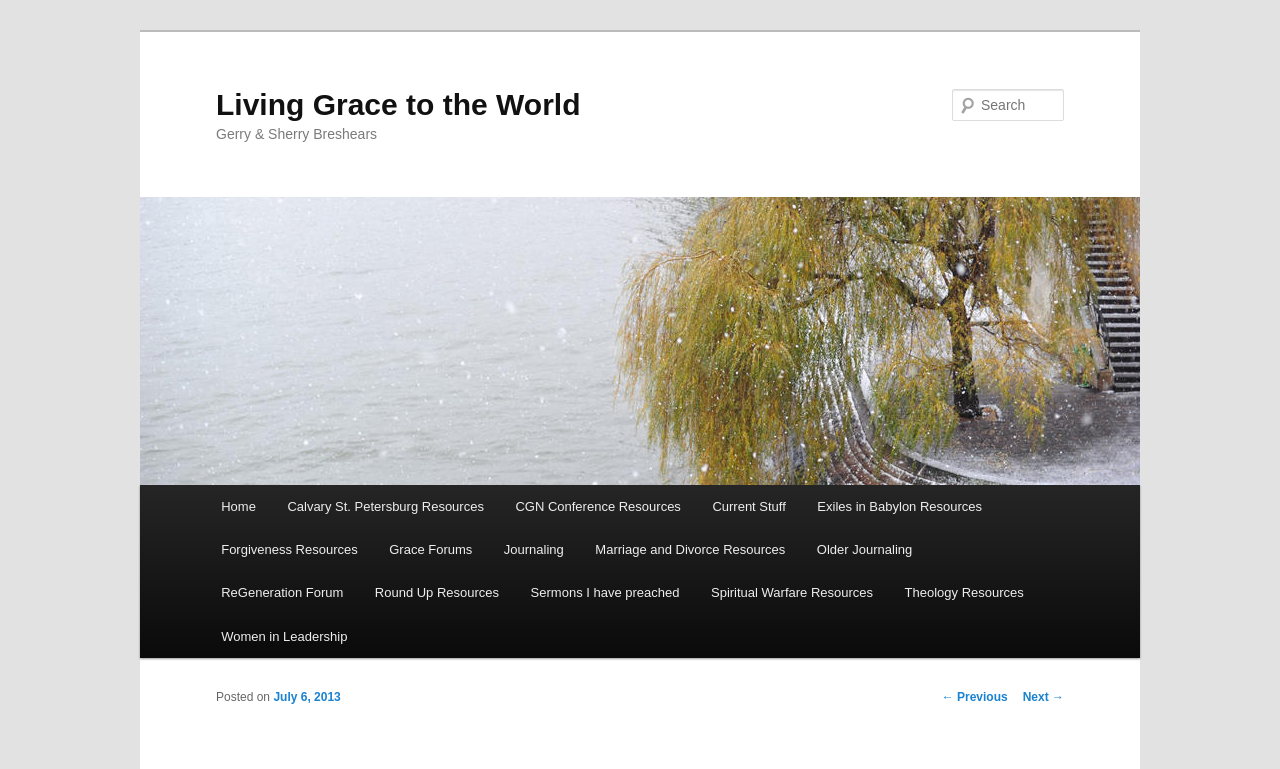For the given element description Spiritual Warfare Resources, determine the bounding box coordinates of the UI element. The coordinates should follow the format (top-left x, top-left y, bottom-right x, bottom-right y) and be within the range of 0 to 1.

[0.543, 0.743, 0.694, 0.799]